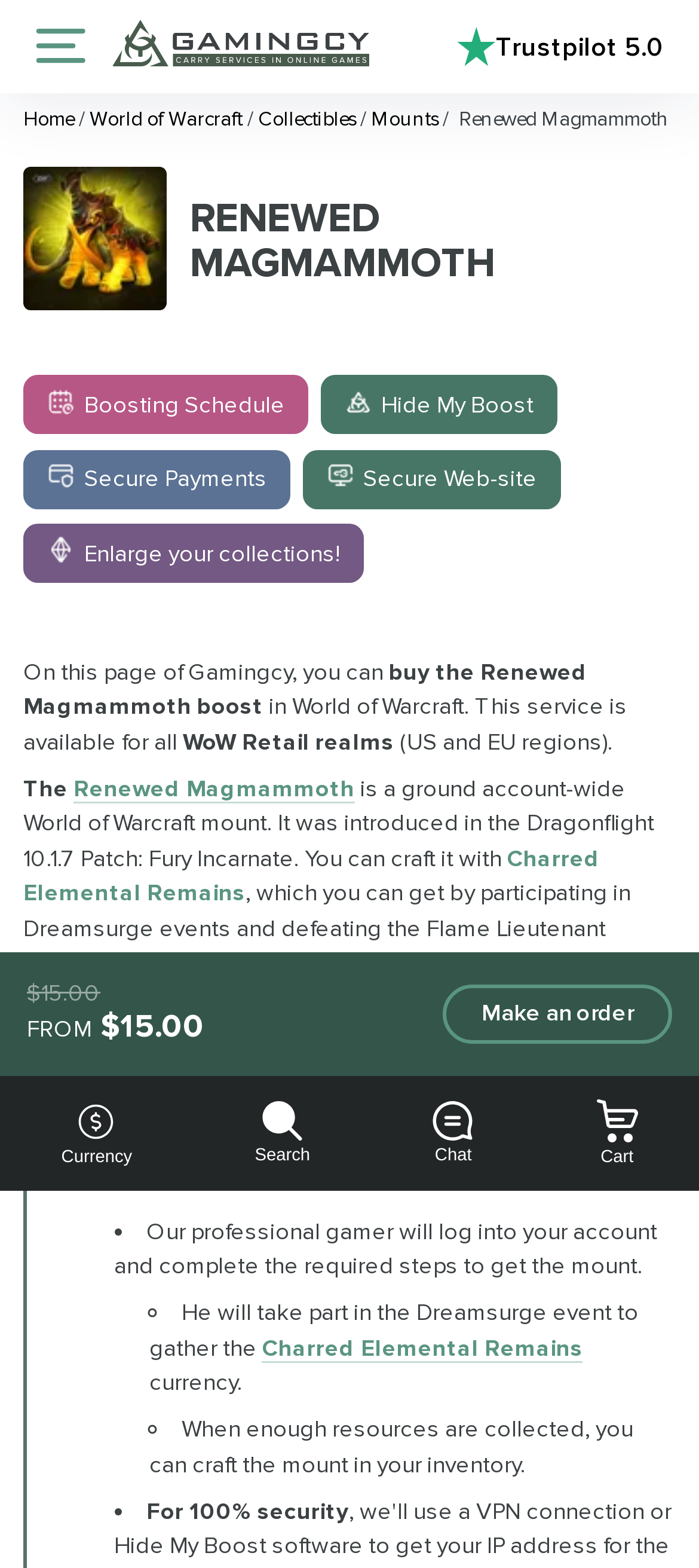Answer the following in one word or a short phrase: 
What is the name of the mount being boosted?

Renewed Magmammoth